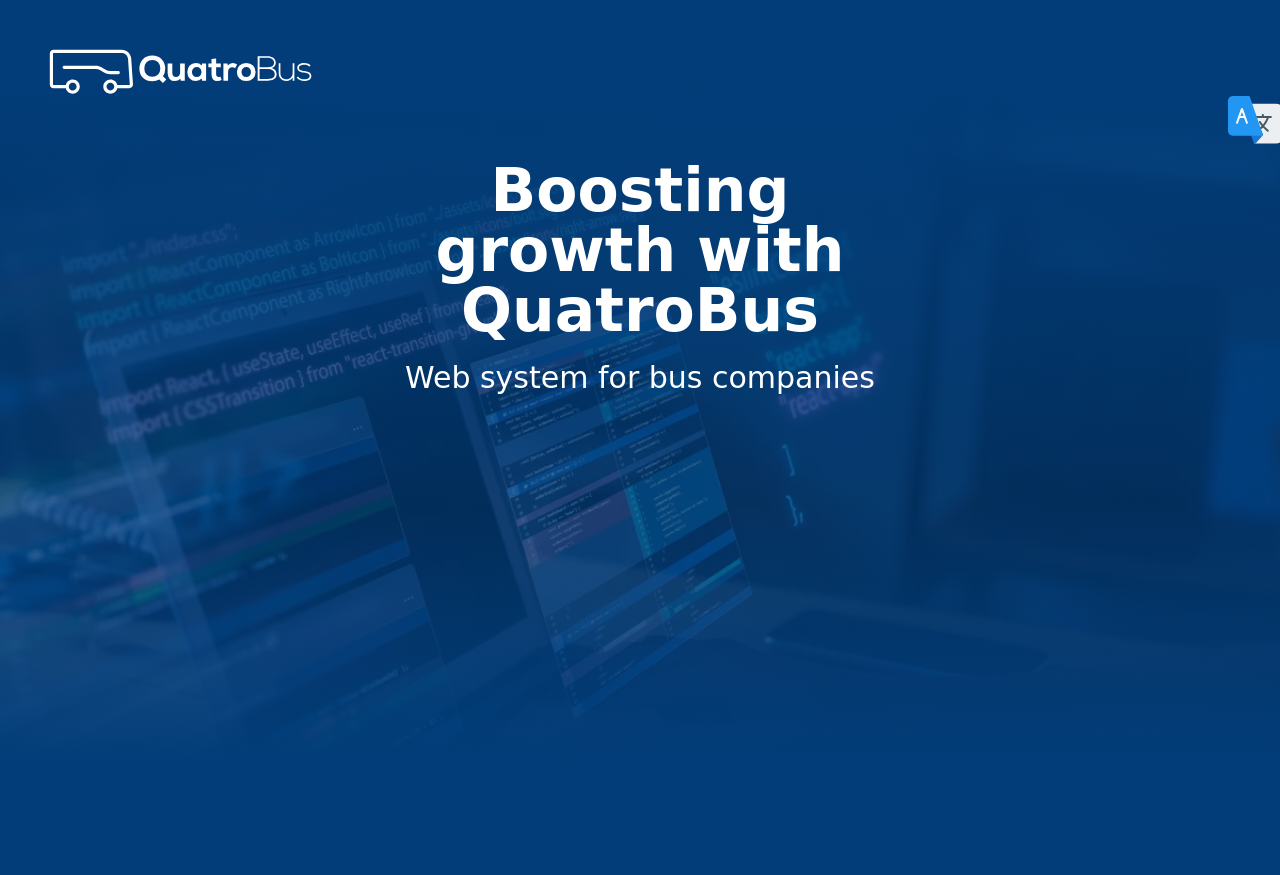Please analyze the image and give a detailed answer to the question:
What is the main topic of the webpage?

By reading the headings on the webpage, I found that the main topic is related to bus companies, as indicated by the headings 'Web system for bus companies' and 'Boosting growth with QuatroBus'.